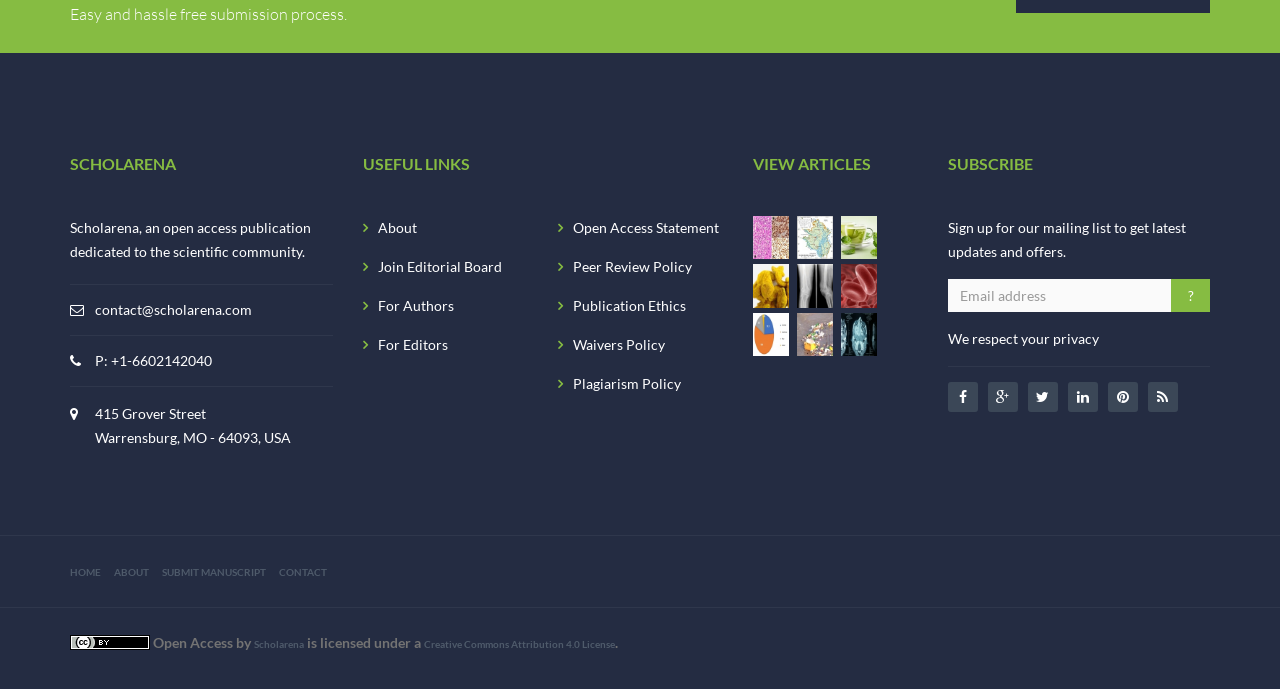Please determine the bounding box coordinates of the clickable area required to carry out the following instruction: "Contact Scholarena via email". The coordinates must be four float numbers between 0 and 1, represented as [left, top, right, bottom].

[0.074, 0.435, 0.26, 0.464]